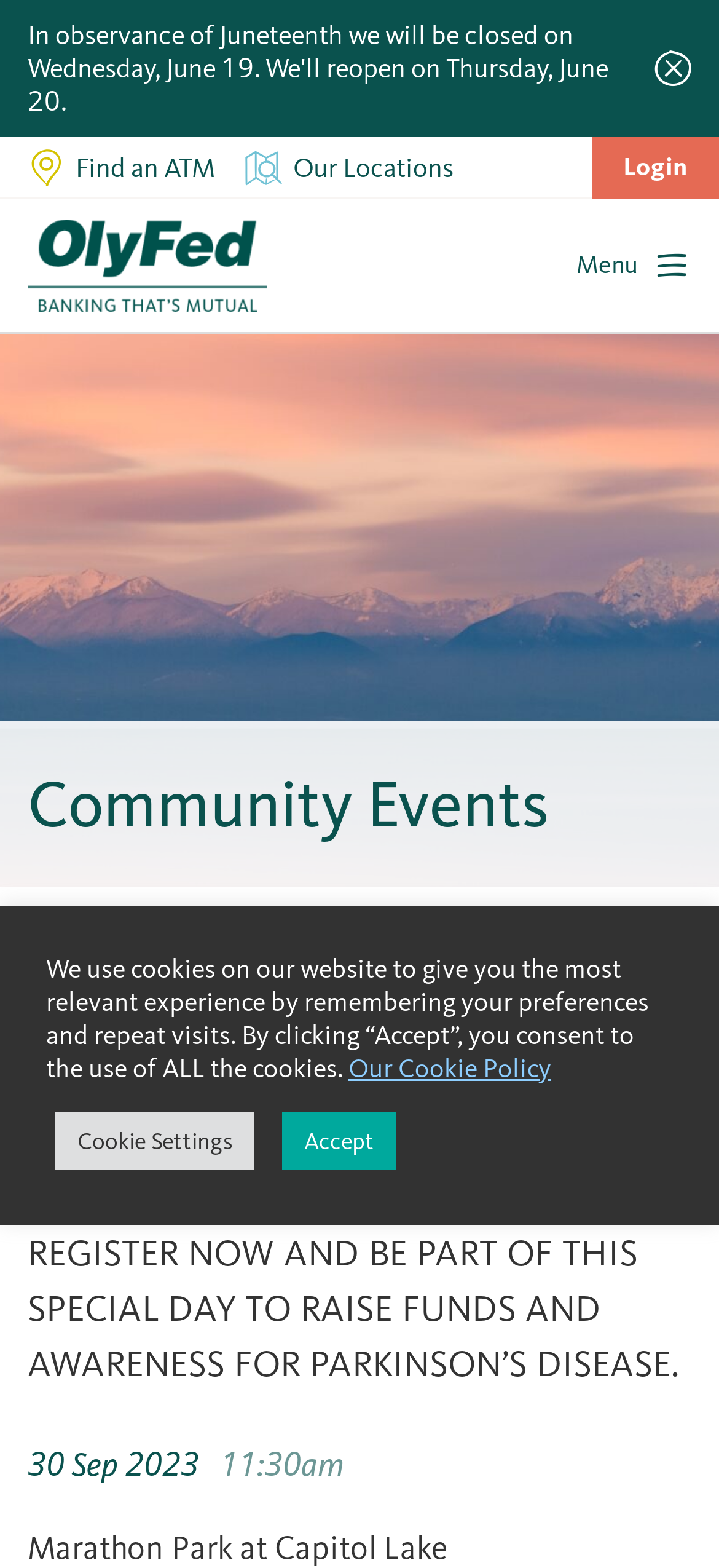Find the bounding box coordinates of the clickable element required to execute the following instruction: "Find an ATM". Provide the coordinates as four float numbers between 0 and 1, i.e., [left, top, right, bottom].

[0.018, 0.087, 0.321, 0.126]